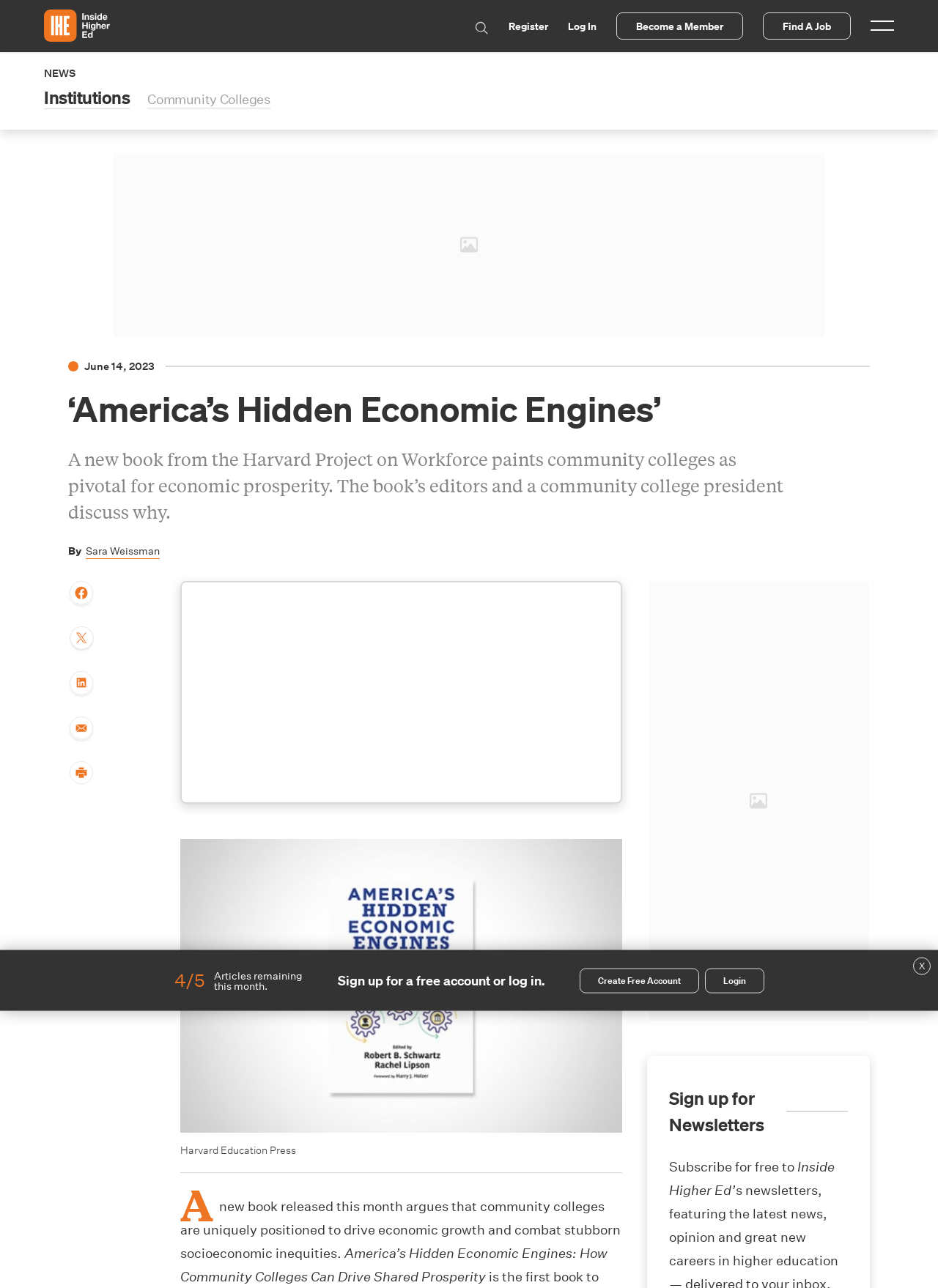Please give a short response to the question using one word or a phrase:
What is the date of the article?

June 14, 2023